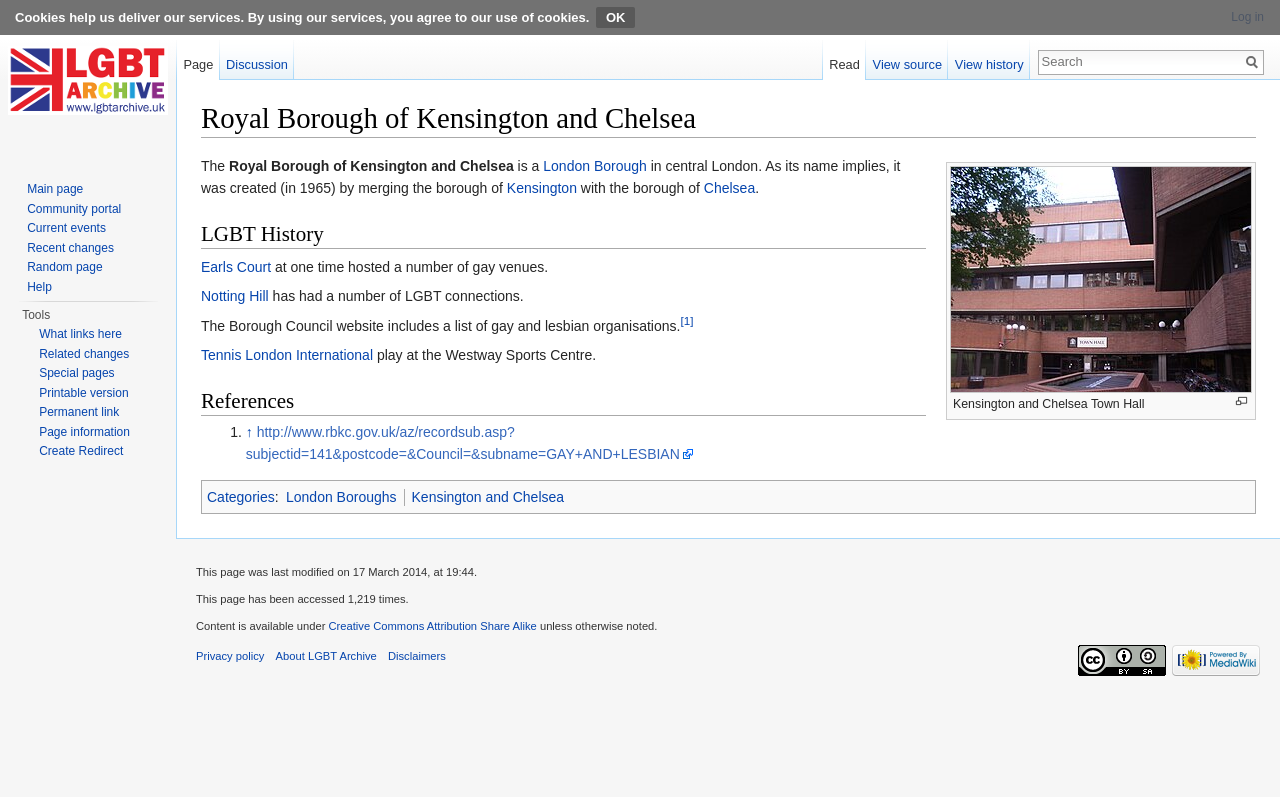Refer to the image and provide a thorough answer to this question:
What is the licence under which the content is available?

The answer can be found at the bottom of the webpage. The text states that 'Content is available under Creative Commons Attribution Share Alike unless otherwise noted', which indicates that the content is available under the Creative Commons Attribution Share Alike licence.